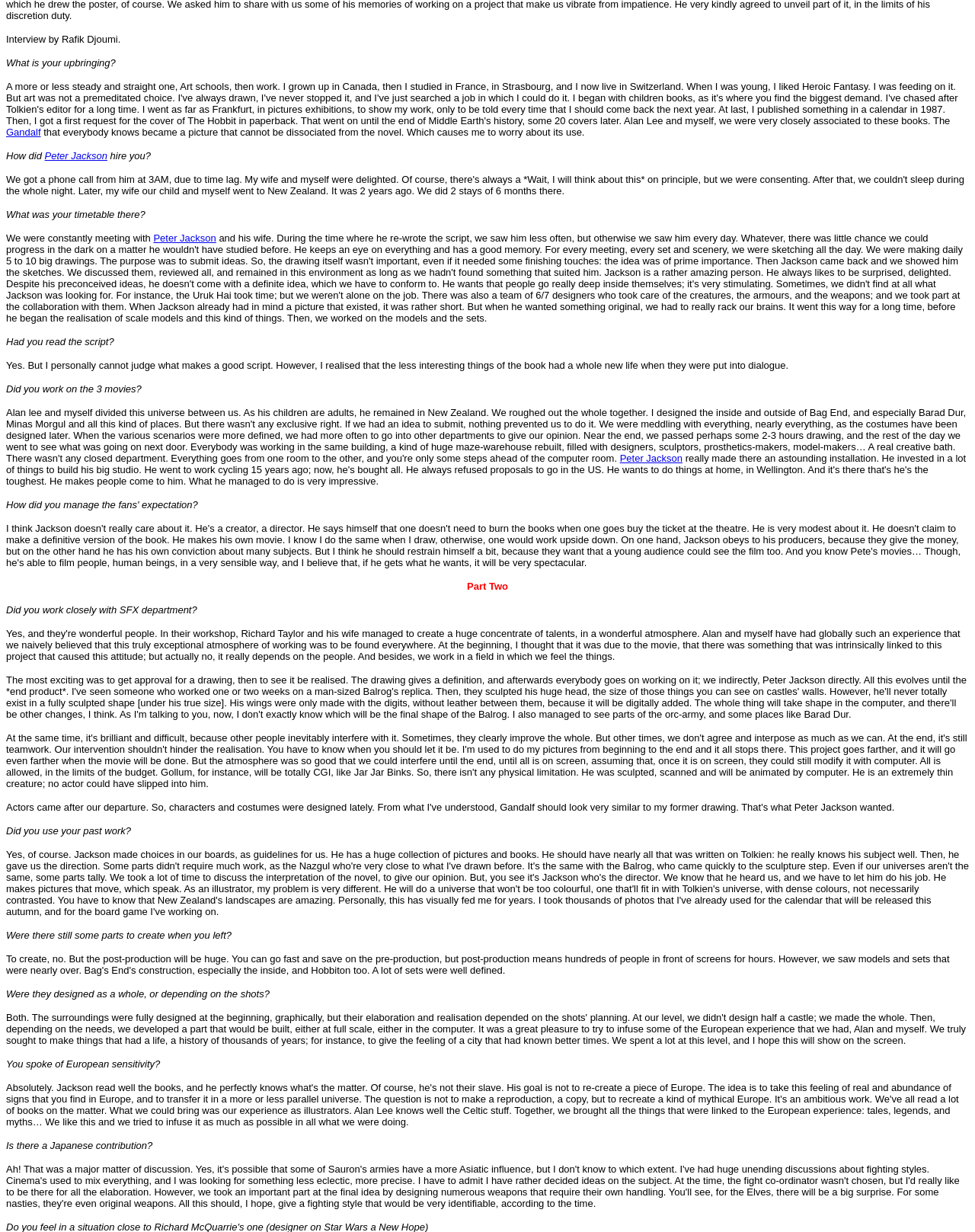Determine the bounding box for the UI element described here: "Gandalf".

[0.006, 0.103, 0.042, 0.112]